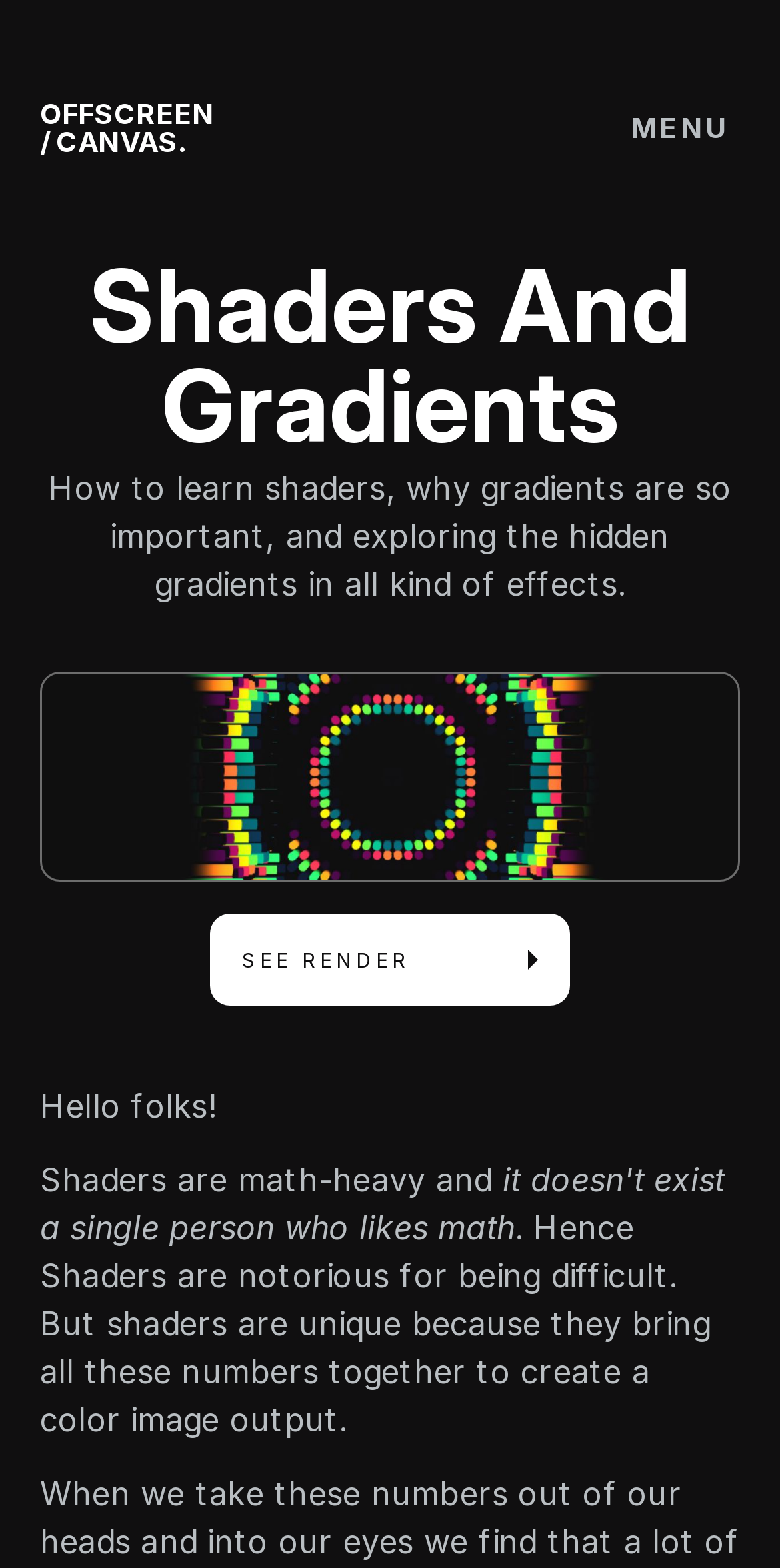What is the tone of the text 'Hello folks!'?
Kindly give a detailed and elaborate answer to the question.

The text 'Hello folks!' has a friendly tone, as it is a casual greeting, indicating that the author is approachable and wants to engage with the reader.